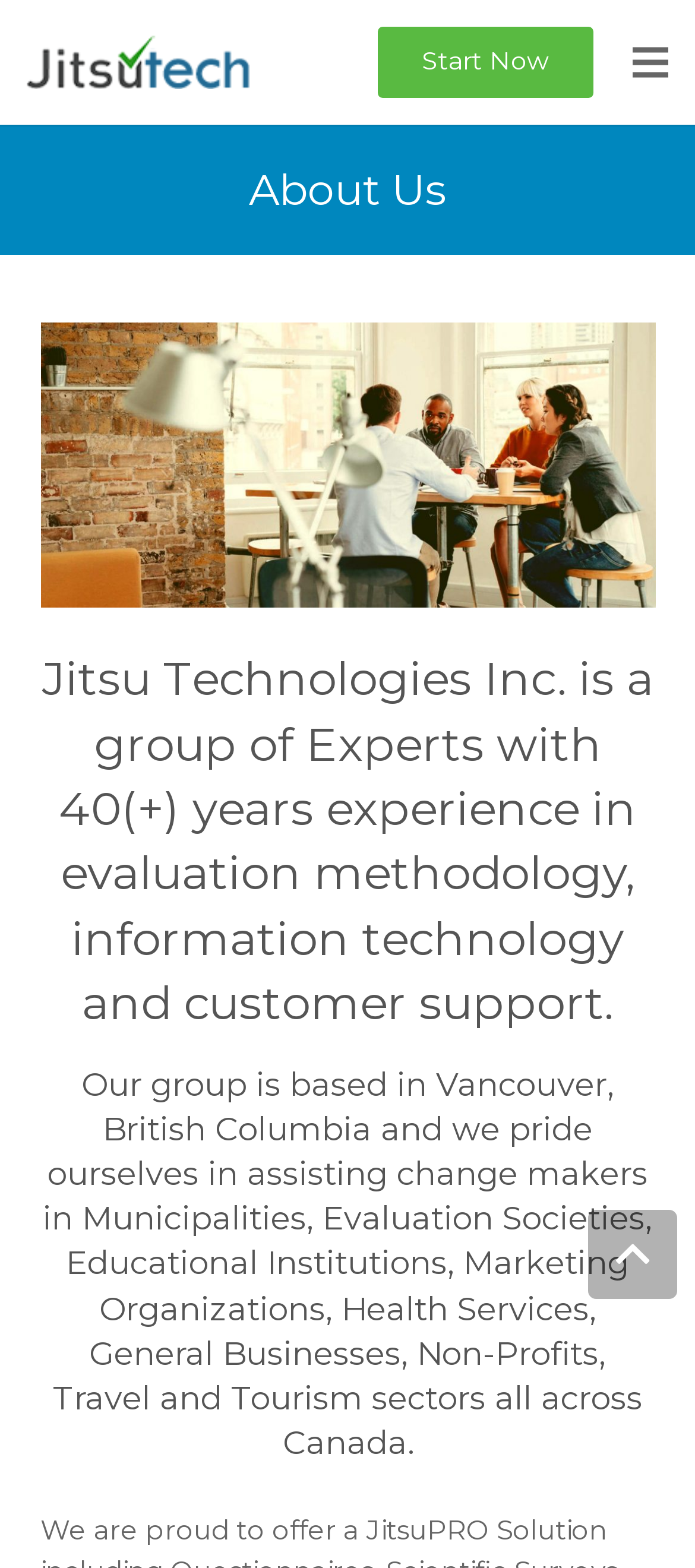Produce a meticulous description of the webpage.

The webpage is about the "About Us" section of a Canadian survey and quiz platform. At the top left, there is a link with no text, followed by a "Start Now" link and a "Menu" link at the top right. Below these links, a prominent heading "About Us" is centered on the page. 

Under the "About Us" heading, there are two subheadings that provide information about Jitsu Technologies Inc. The first subheading describes the company as a group of experts with over 40 years of experience in evaluation methodology, information technology, and customer support. The second subheading explains that the company is based in Vancouver, British Columbia, and assists various organizations across Canada, including municipalities, educational institutions, and non-profits.

At the bottom right of the page, there is a hidden link with an icon, but its purpose is unclear.